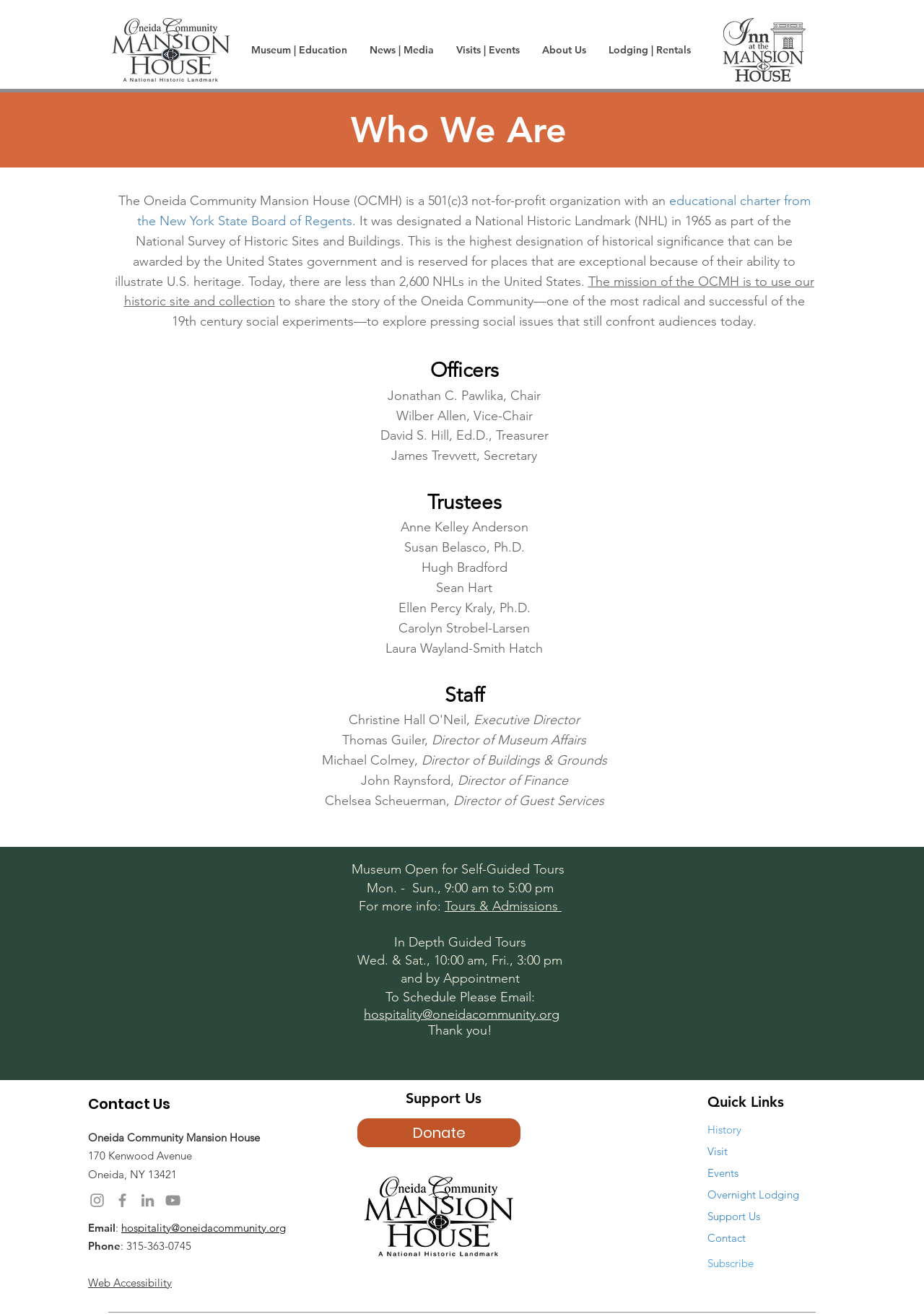What are the hours of operation for self-guided tours?
Please provide a comprehensive answer based on the visual information in the image.

The hours of operation for self-guided tours can be found in the section that mentions 'Museum Open for Self-Guided Tours' which specifies the hours as Monday to Sunday, 9:00 am to 5:00 pm.